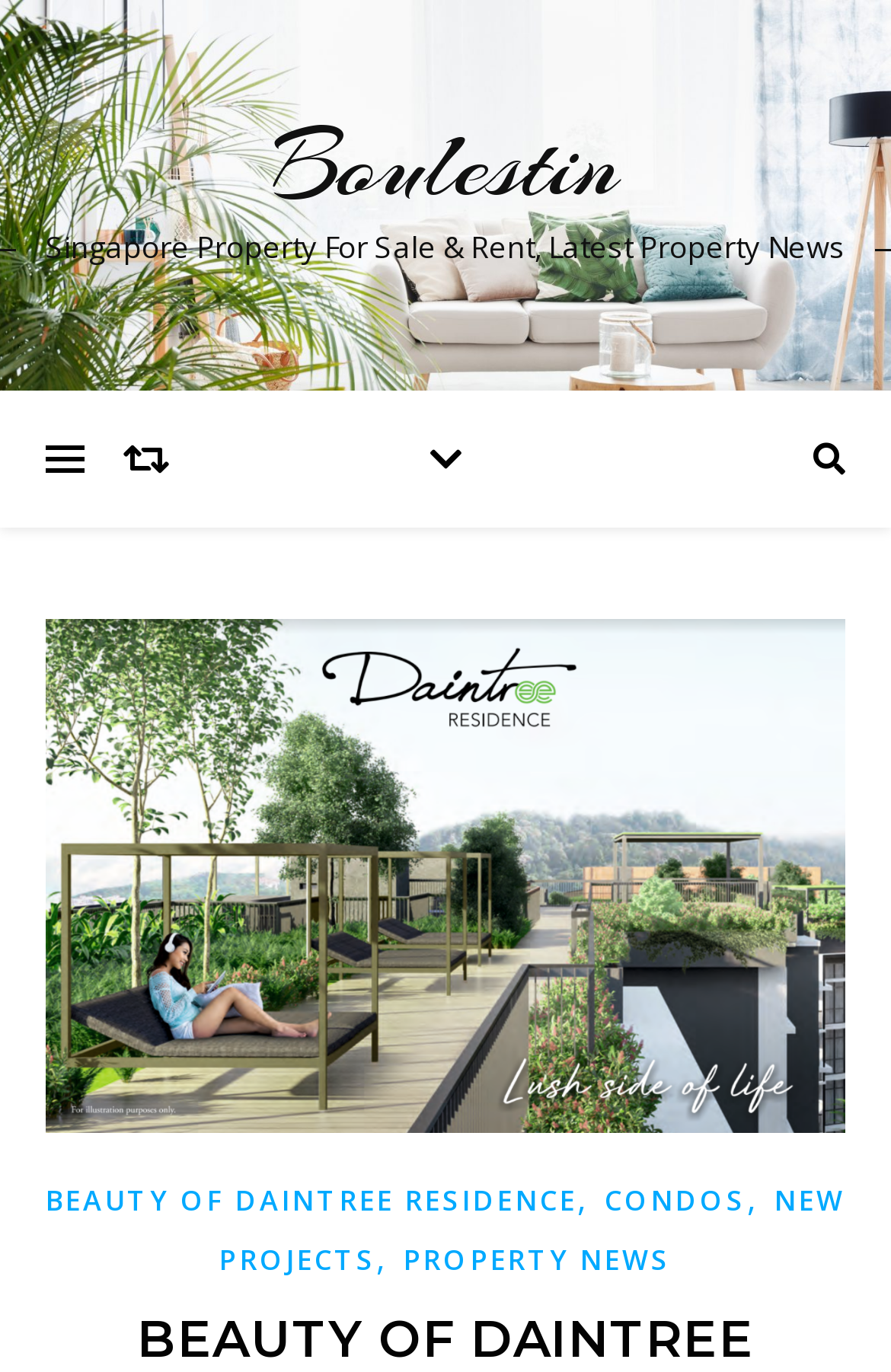What is the name of the residence featured on the webpage?
Please provide a single word or phrase as your answer based on the image.

Daintree Residence